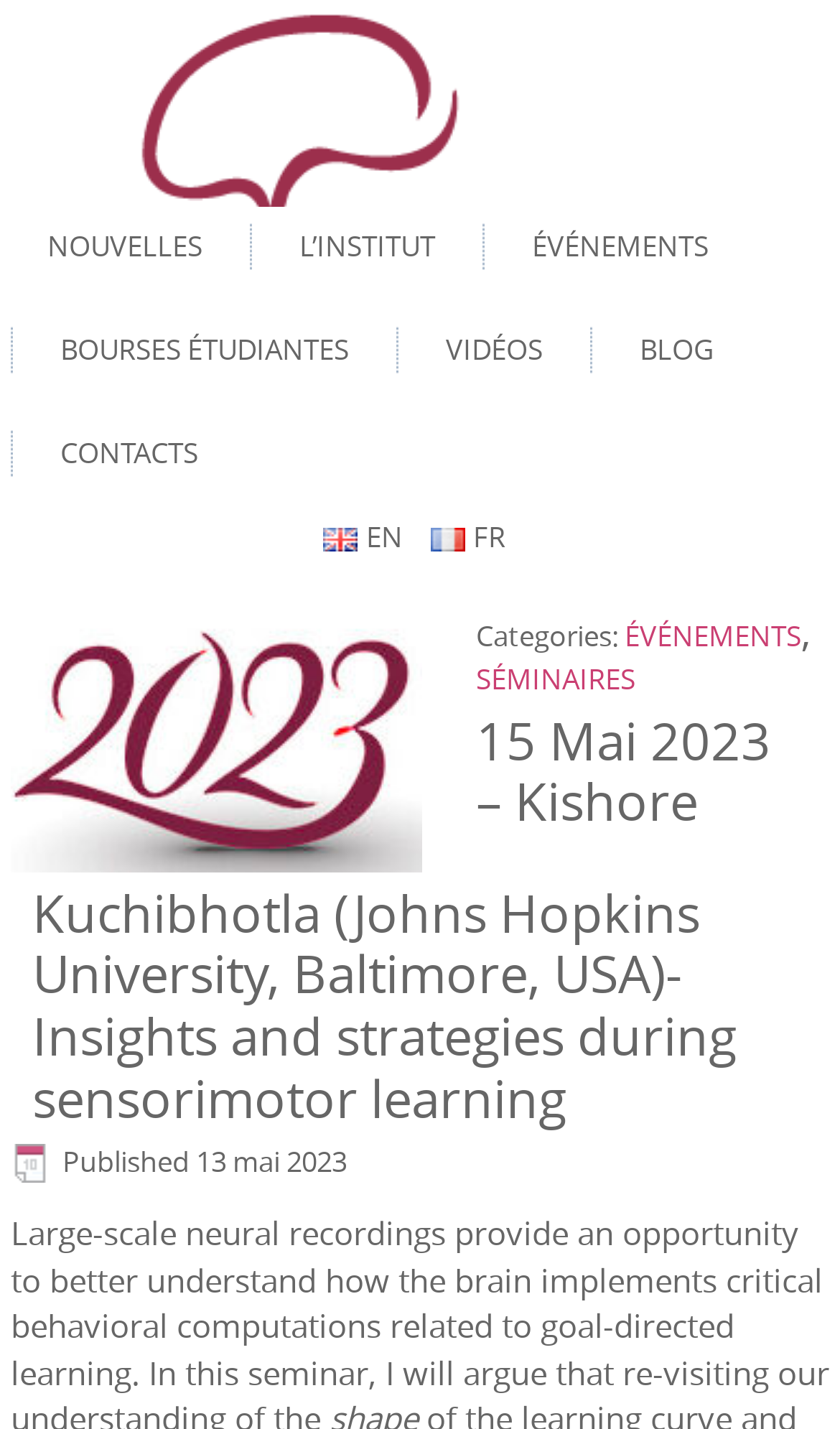Please analyze the image and give a detailed answer to the question:
Who is the speaker at the event?

The webpage has a heading '15 Mai 2023 – Kishore Kuchibhotla (Johns Hopkins University, Baltimore, USA)- Insights and strategies during sensorimotor learning', which suggests that Kishore Kuchibhotla is the speaker at the event.